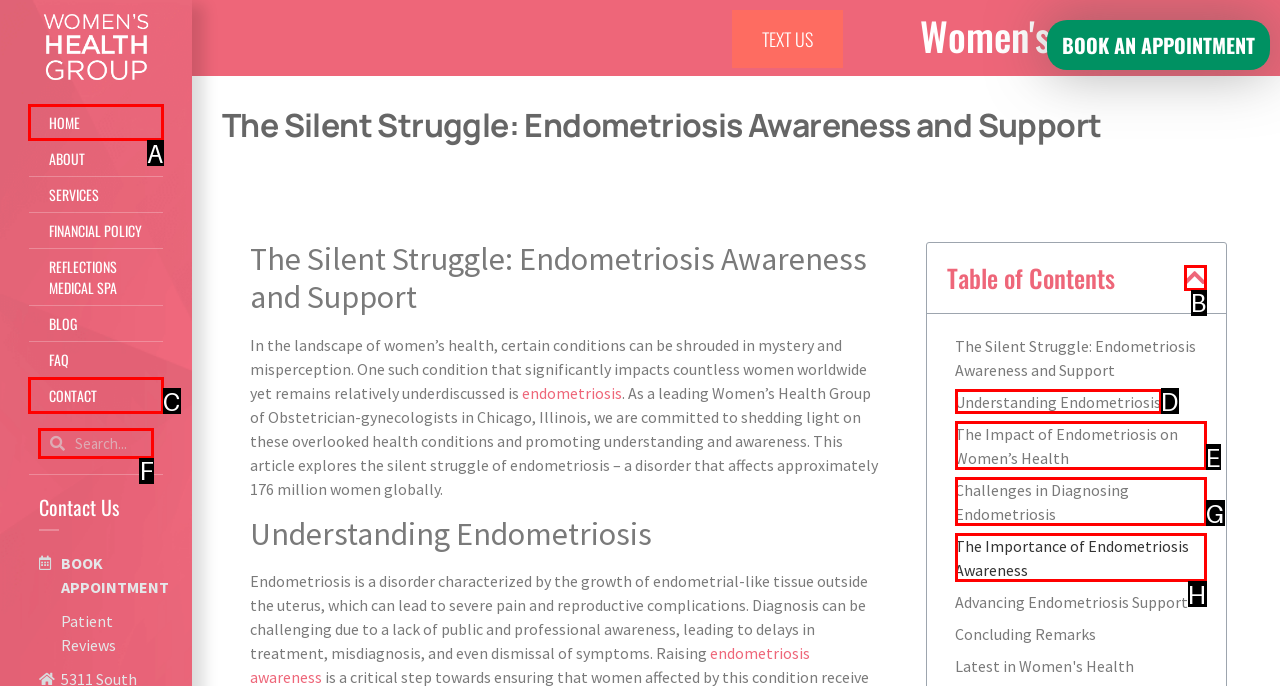Given the task: Search for something, point out the letter of the appropriate UI element from the marked options in the screenshot.

F